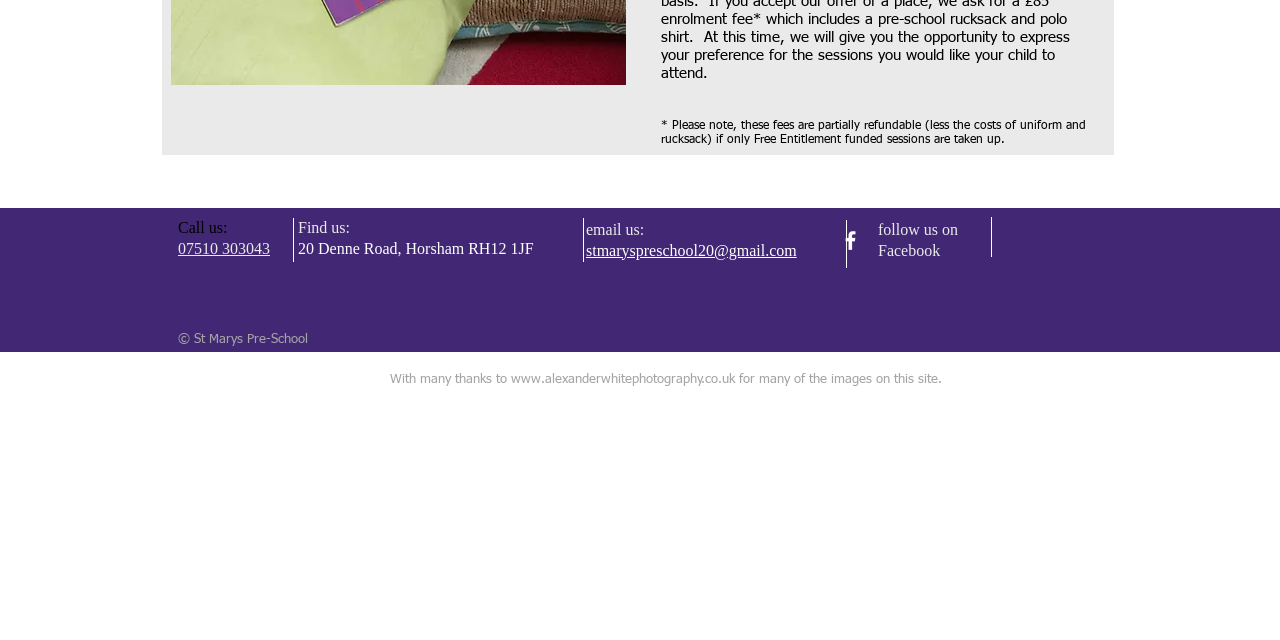Extract the bounding box coordinates of the UI element described by: "07510 303043". The coordinates should include four float numbers ranging from 0 to 1, e.g., [left, top, right, bottom].

[0.139, 0.374, 0.211, 0.401]